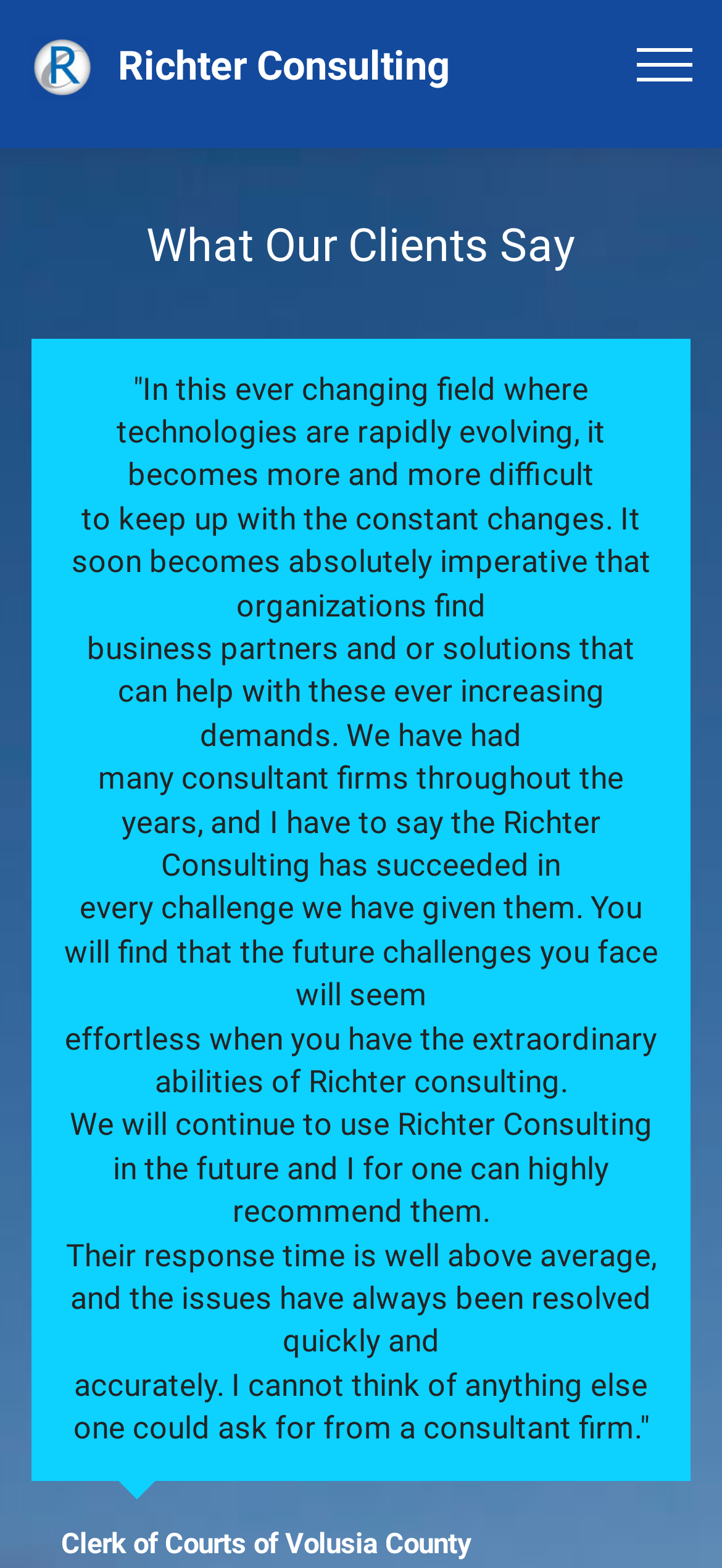Please examine the image and provide a detailed answer to the question: What is the name of the consulting firm?

The name of the consulting firm can be found in the StaticText element with the text 'Richter Consulting' at coordinates [0.164, 0.027, 0.625, 0.056].